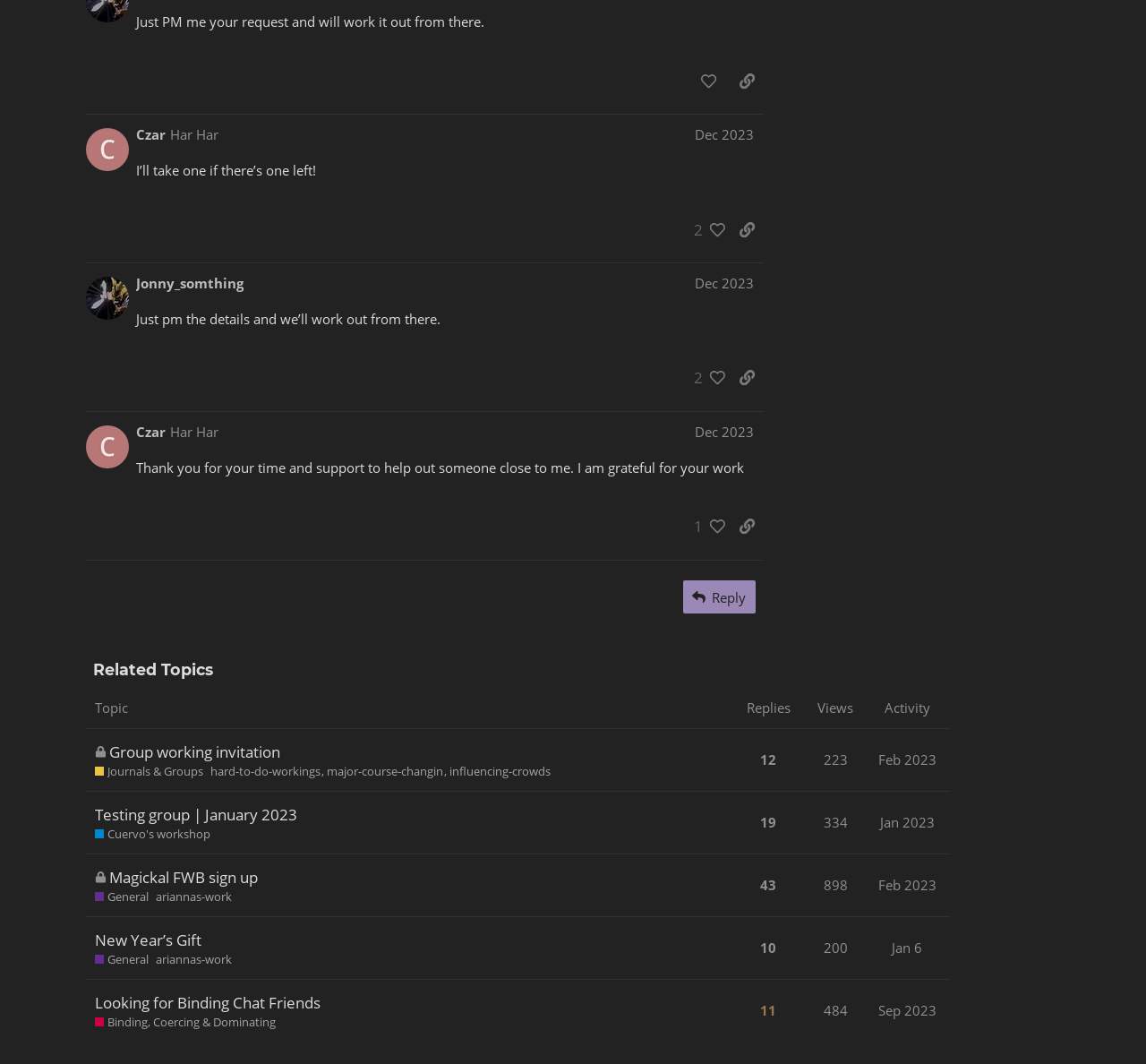Identify the bounding box for the UI element described as: "Dec 2023". Ensure the coordinates are four float numbers between 0 and 1, formatted as [left, top, right, bottom].

[0.606, 0.397, 0.658, 0.414]